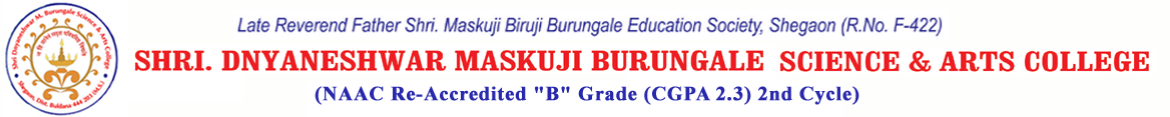Where is the college located?
Look at the image and respond with a one-word or short phrase answer.

Shegaon